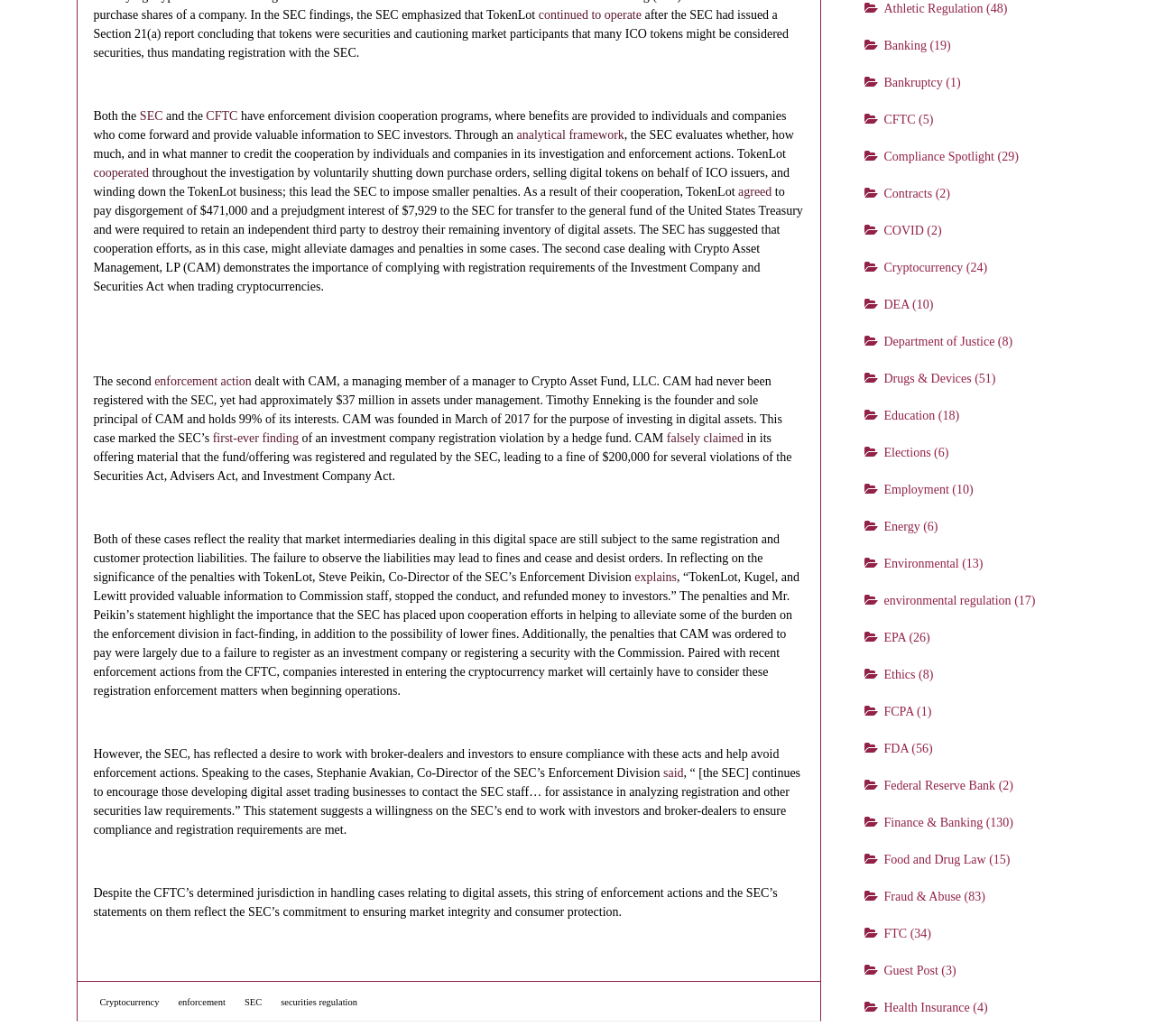Please specify the bounding box coordinates of the element that should be clicked to execute the given instruction: 'follow the link 'SEC''. Ensure the coordinates are four float numbers between 0 and 1, expressed as [left, top, right, bottom].

[0.121, 0.105, 0.141, 0.118]